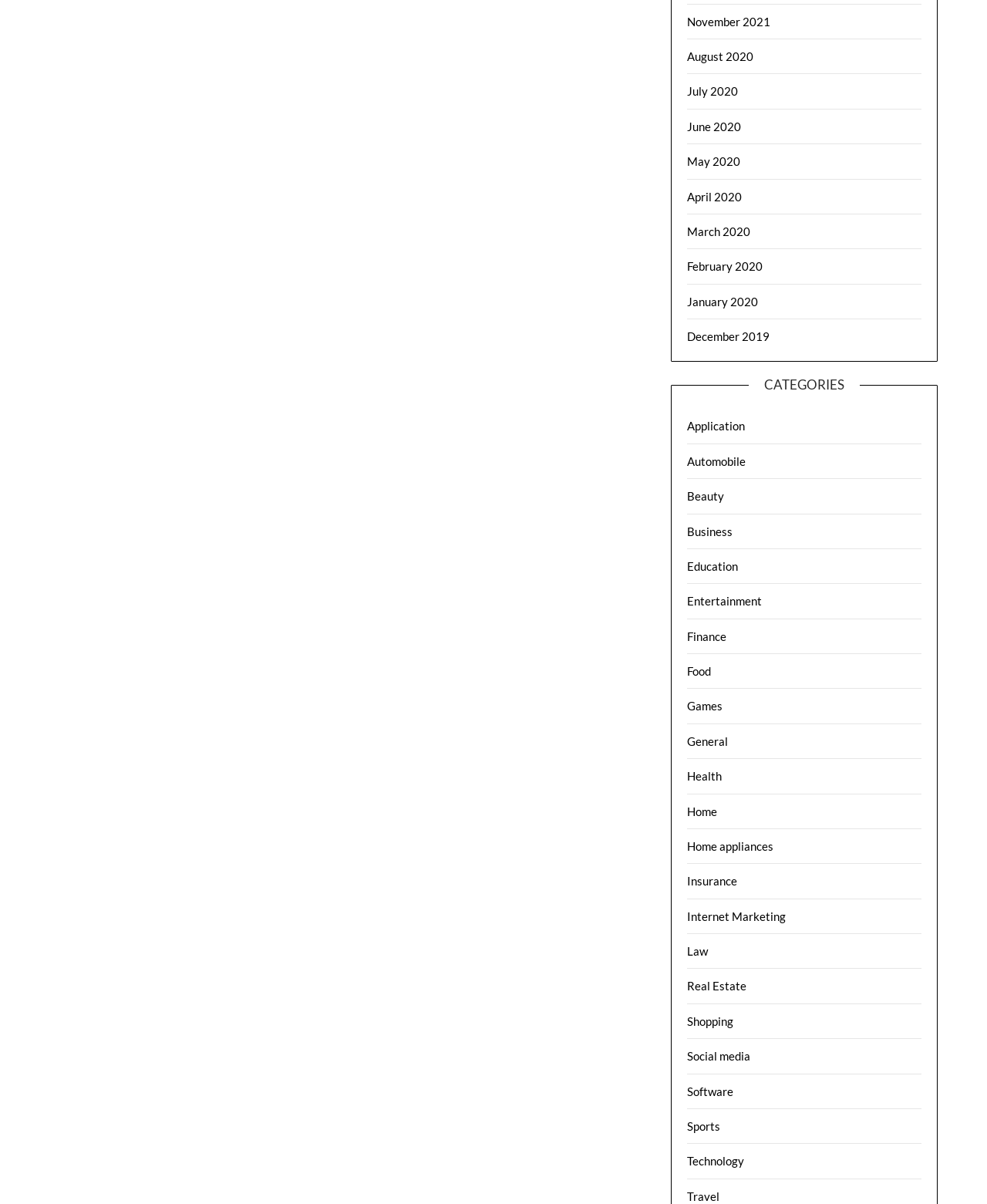Please find the bounding box coordinates of the clickable region needed to complete the following instruction: "Browse Application". The bounding box coordinates must consist of four float numbers between 0 and 1, i.e., [left, top, right, bottom].

[0.696, 0.348, 0.755, 0.36]